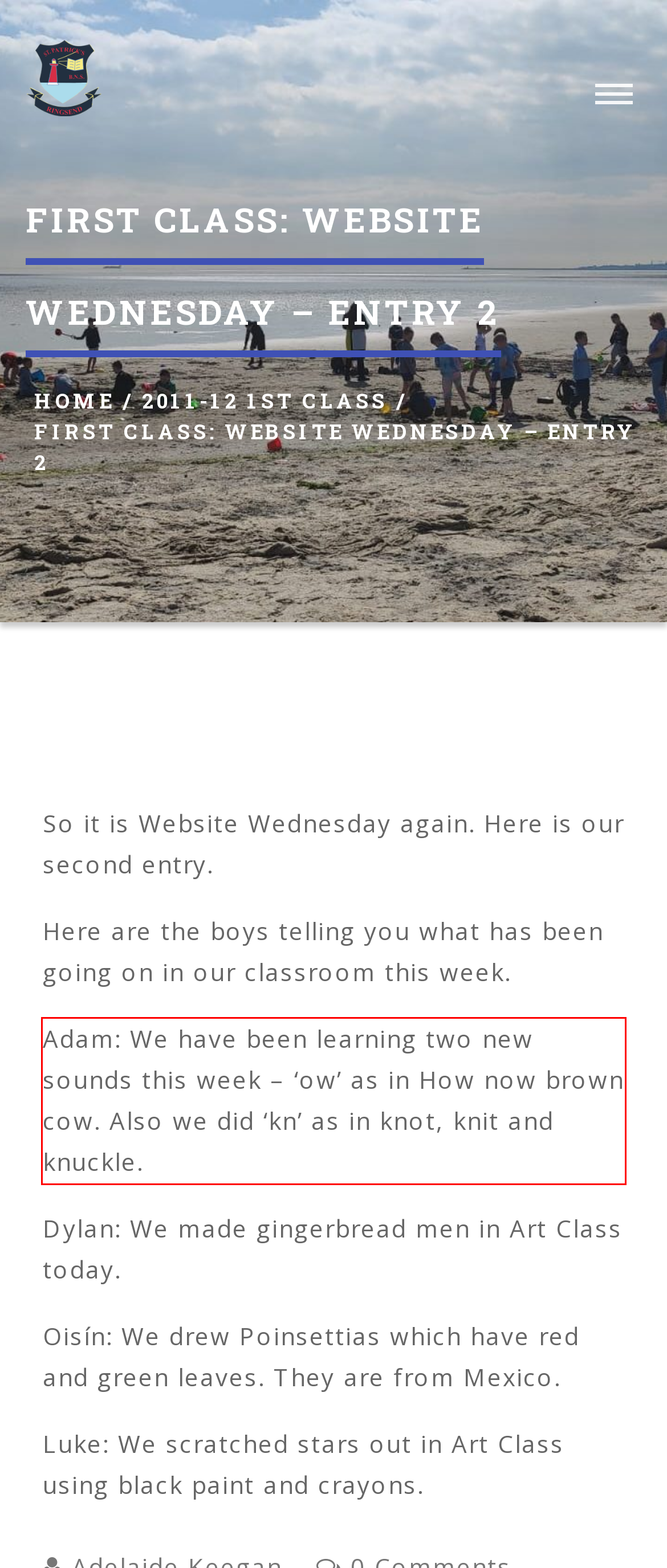Examine the screenshot of the webpage, locate the red bounding box, and generate the text contained within it.

Adam: We have been learning two new sounds this week – ‘ow’ as in How now brown cow. Also we did ‘kn’ as in knot, knit and knuckle.